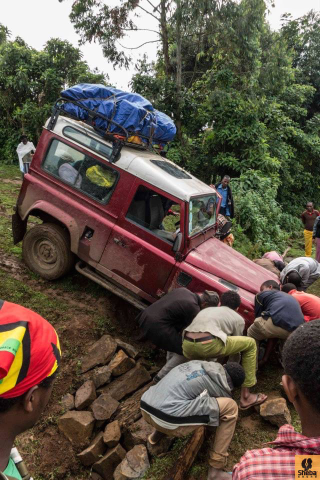Craft a descriptive caption that covers all aspects of the image.

The image depicts a rugged red Land Rover partially tilting down a steep, uneven trail surrounded by lush greenery. The vehicle, loaded with blue tarps on top, has gathered a group of people who are working together to assist in its movement, showcasing a spirit of collaboration and community. The individuals are dressed in casual attire, some in vibrant headwear and others kneeling or bending in concentration as they push or adjust the vehicle. This scene reflects the broader context of an adventurous journey through Ethiopia, where challenges are met with communal effort as part of a project known as "Out of Addis," aimed at recording traditional Ethiopian music outside the city. The image encapsulates the essence of exploration and the dedication to preserving cultural sounds in a modern landscape.